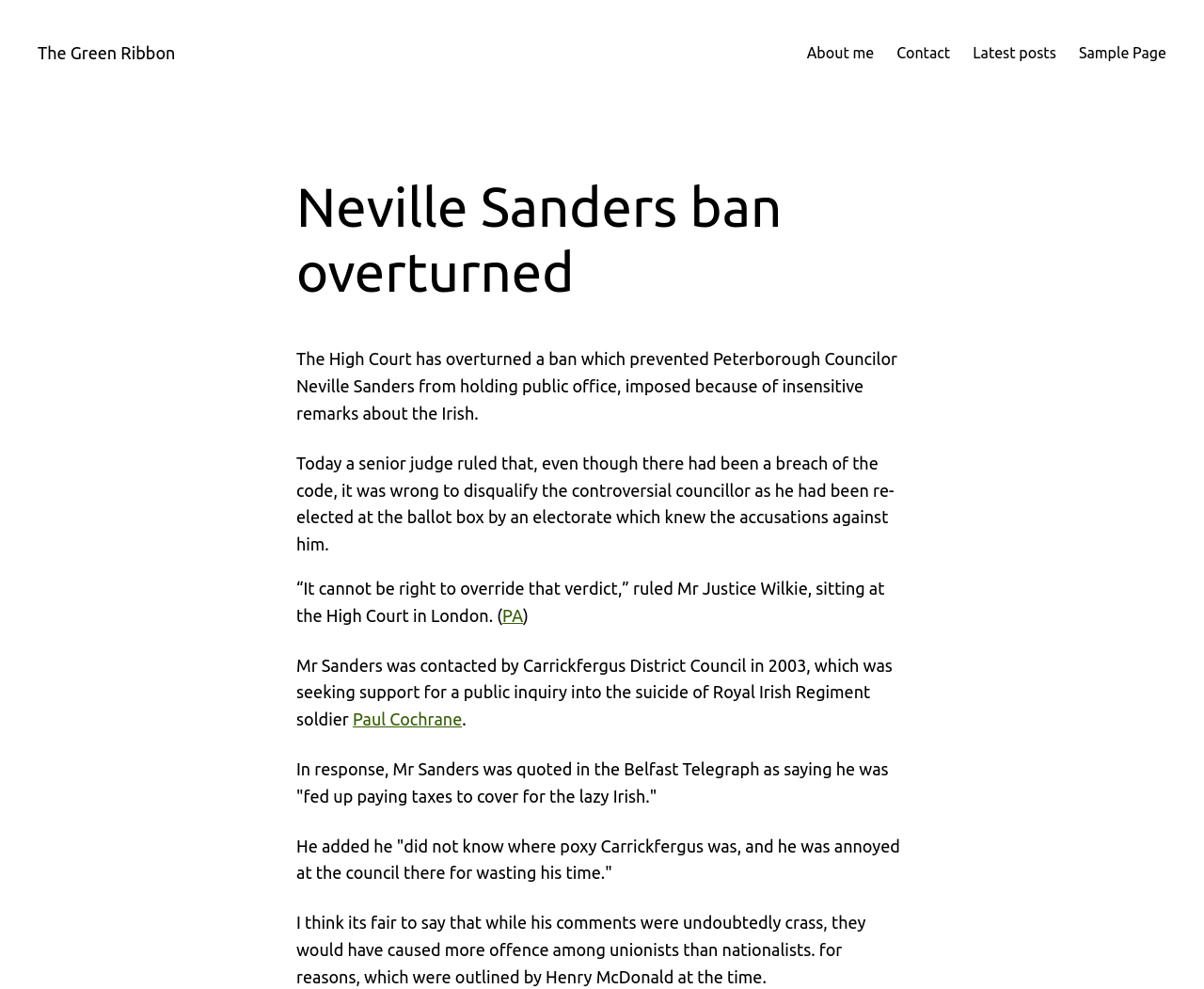Provide a short answer using a single word or phrase for the following question: 
What is the name of the judge who ruled in favor of Neville Sanders?

Mr Justice Wilkie